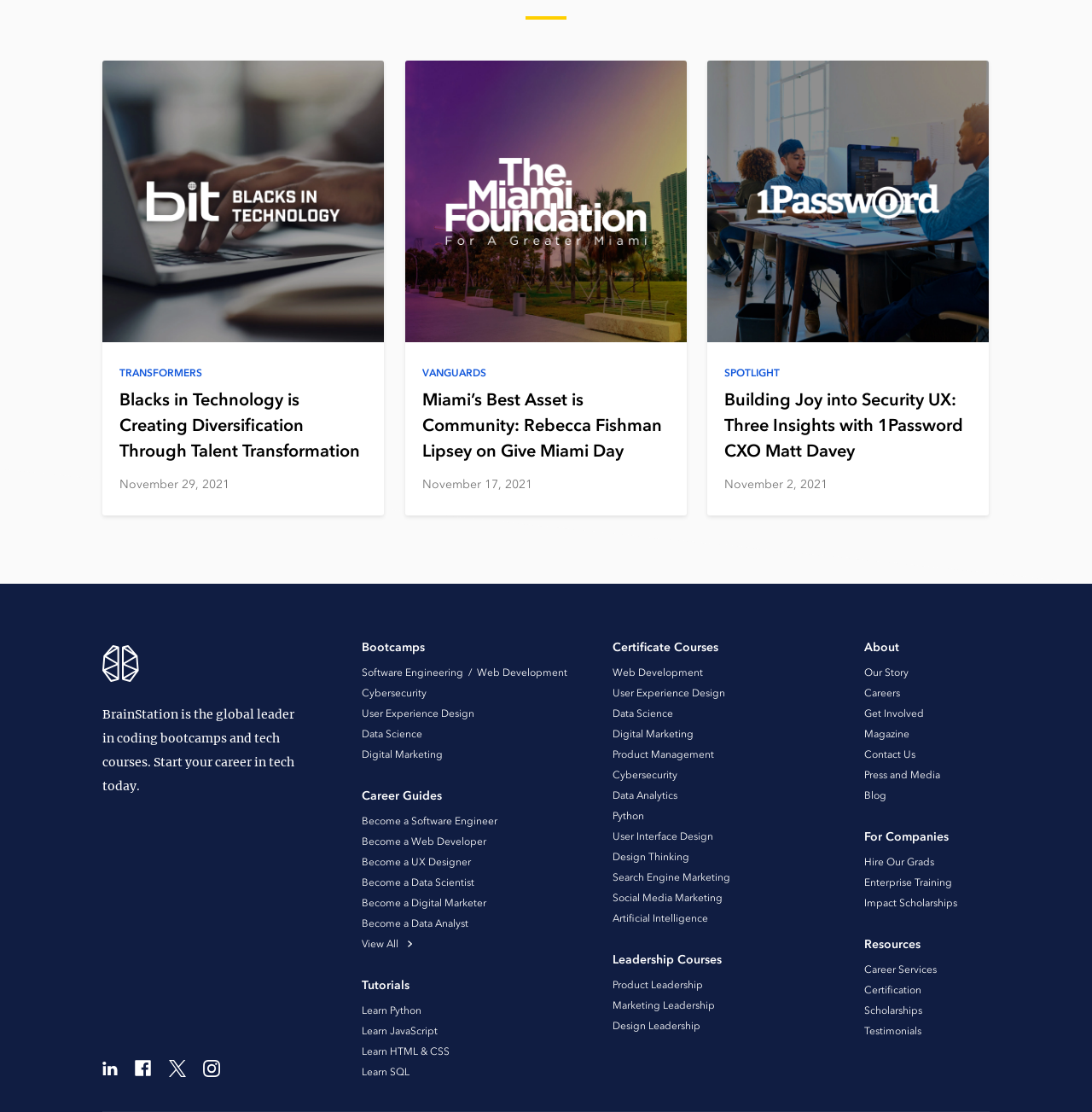Identify the bounding box for the element characterized by the following description: "Careers".

[0.791, 0.618, 0.824, 0.628]